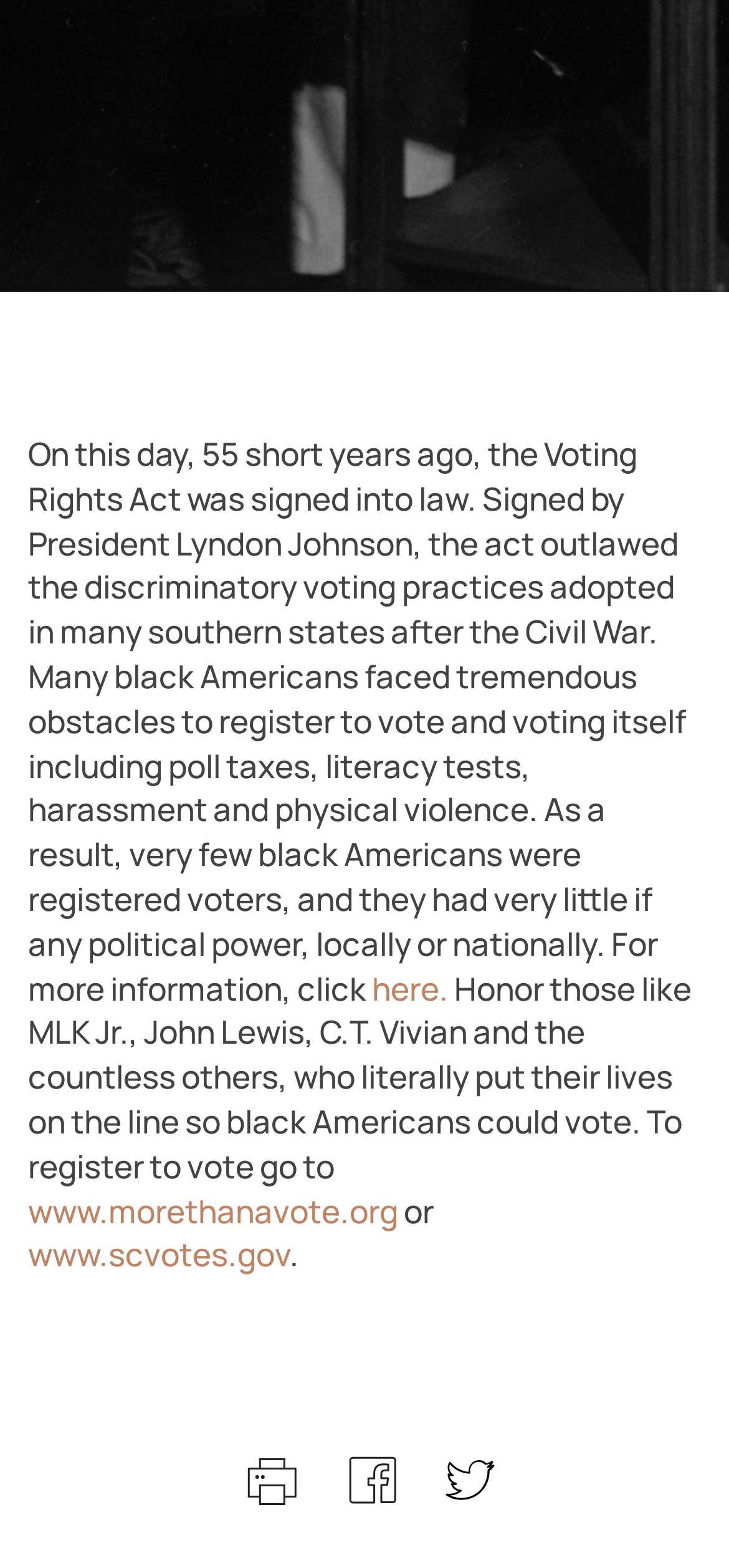Observe the image and answer the following question in detail: Who are the people to be honored for their role in voting rights?

The webpage states 'Honor those like MLK Jr., John Lewis, C.T. Vivian and the countless others, who literally put their lives on the line so black Americans could vote.' which implies that these individuals should be honored for their role in fighting for voting rights.